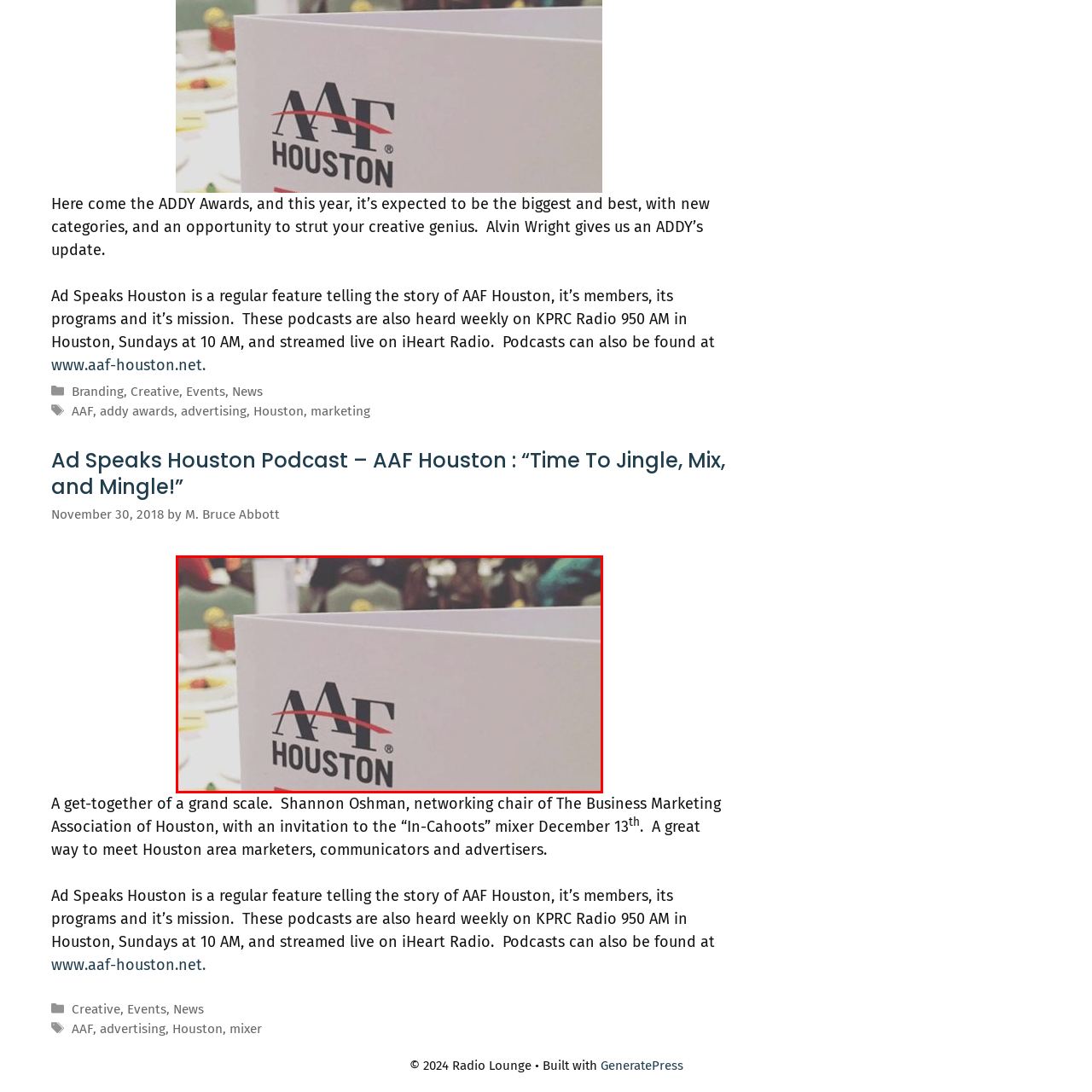What is the purpose of the AAF Houston organization?
Focus on the content inside the red bounding box and offer a detailed explanation.

The visual invites viewers to engage with the community of AAF Houston, emphasizing the organization's role in fostering connections among marketing and advertising professionals, which suggests that the primary purpose of the organization is to facilitate networking and collaboration within the industry.